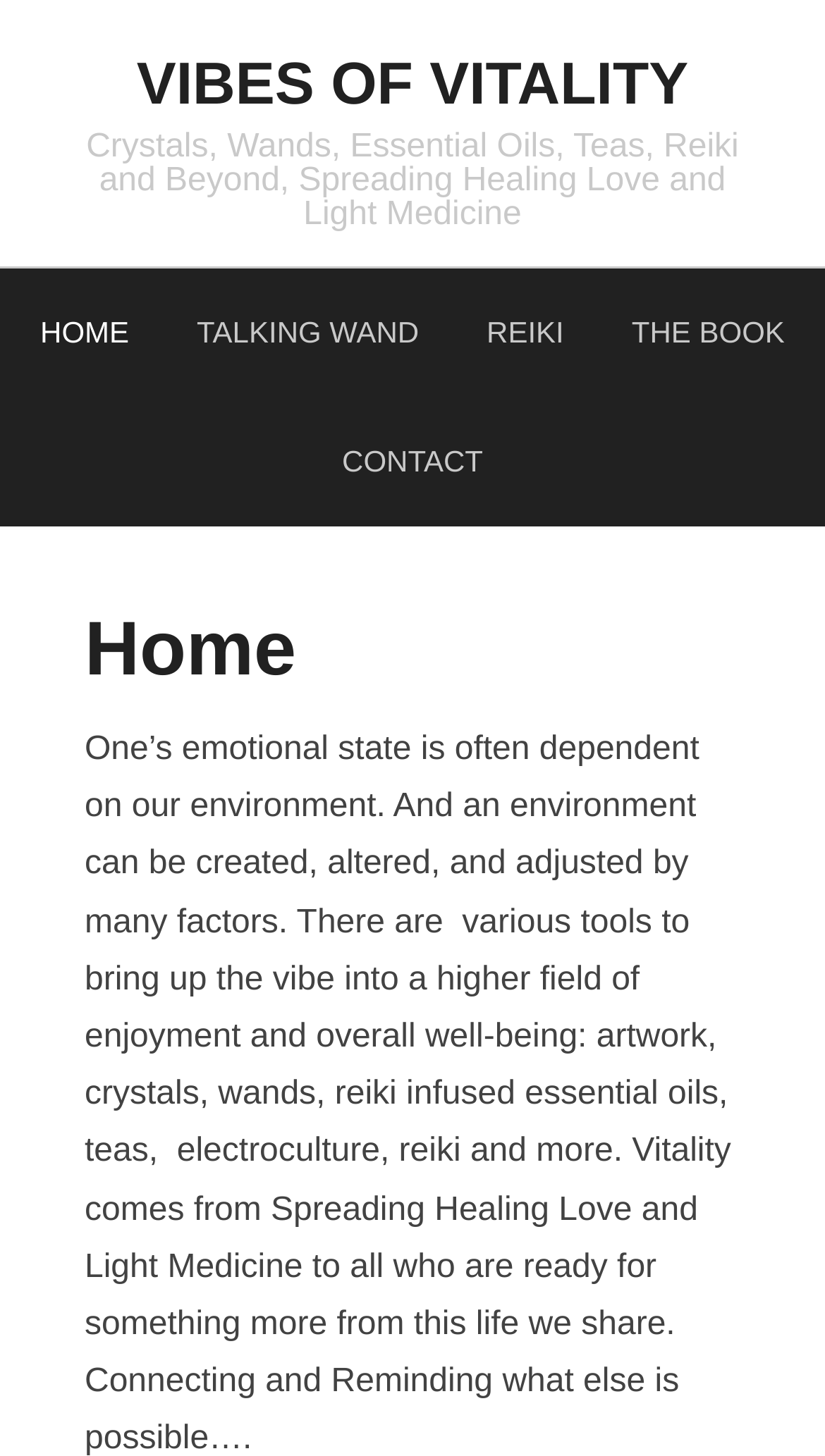Give a concise answer using only one word or phrase for this question:
What is the topic of the website?

Healing and wellness